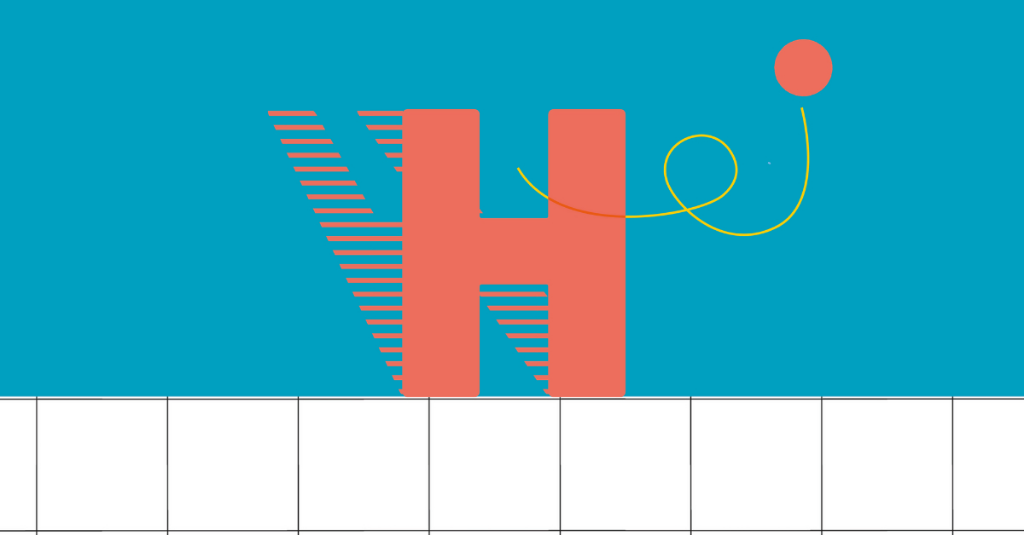Formulate a detailed description of the image content.

The image features a playful and colorful design showcasing a stylized letter "H" rendered in a vibrant coral color, set against a bright turquoise background. The "H" appears bold and dynamic with horizontal striped elements that suggest movement or depth. Complementing the letter is a whimsical swirl and a round dot in an orange hue, adding an element of lightheartedness to the composition. Below the letter, there is what appears to be a series of empty squares, potentially indicating a form or a grid layout, tying into themes of organization and structure. This image is associated with the concept of HS Codes, reflecting a creative approach to visualizing the idea of harmonized systems used in international trade.